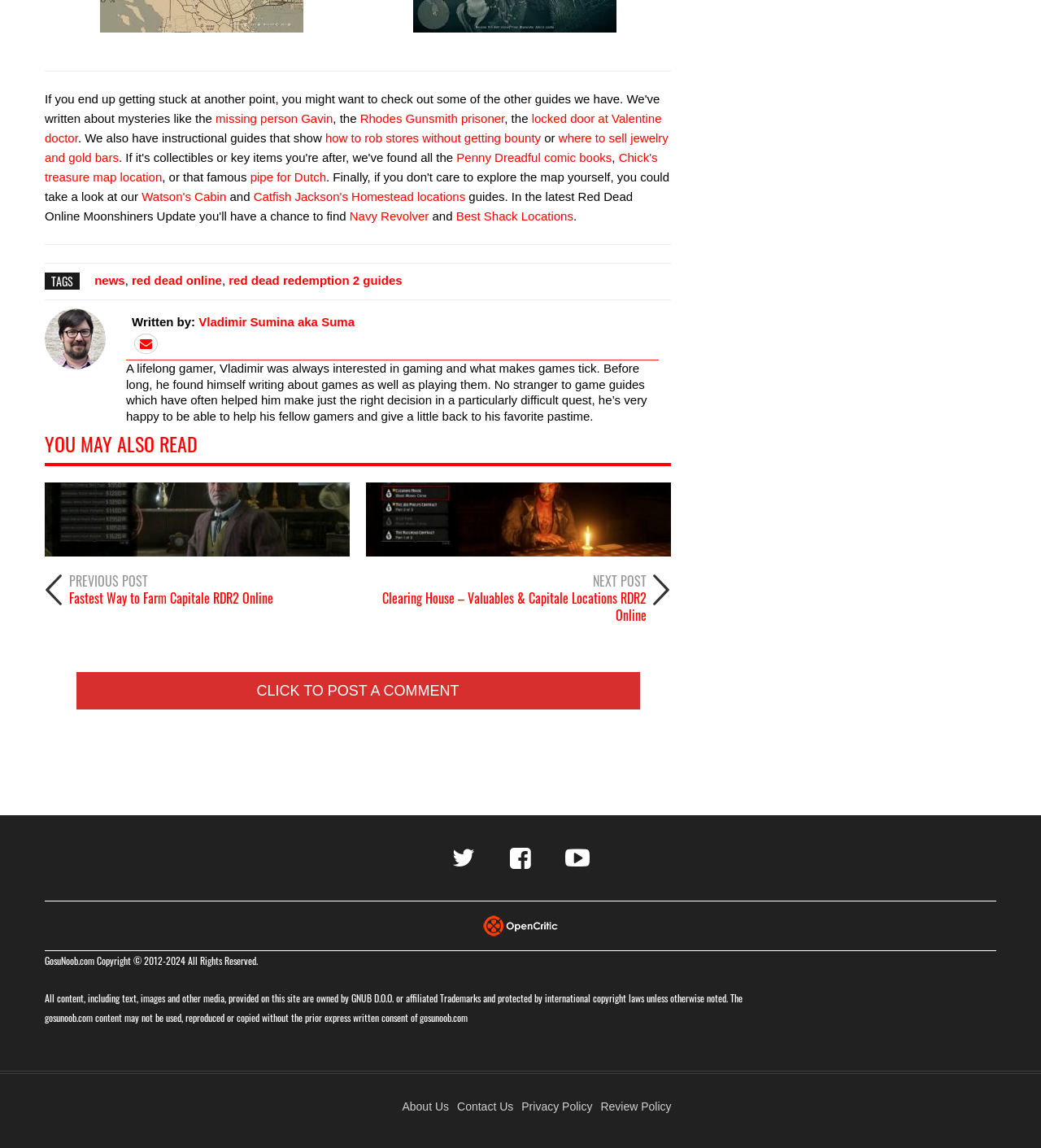Using the elements shown in the image, answer the question comprehensively: What is the name of the prisoner mentioned?

The answer can be found by looking at the link element with the text 'Rhodes Gunsmith prisoner'. This element is located near the top of the webpage, indicating that it is a prominent piece of information.